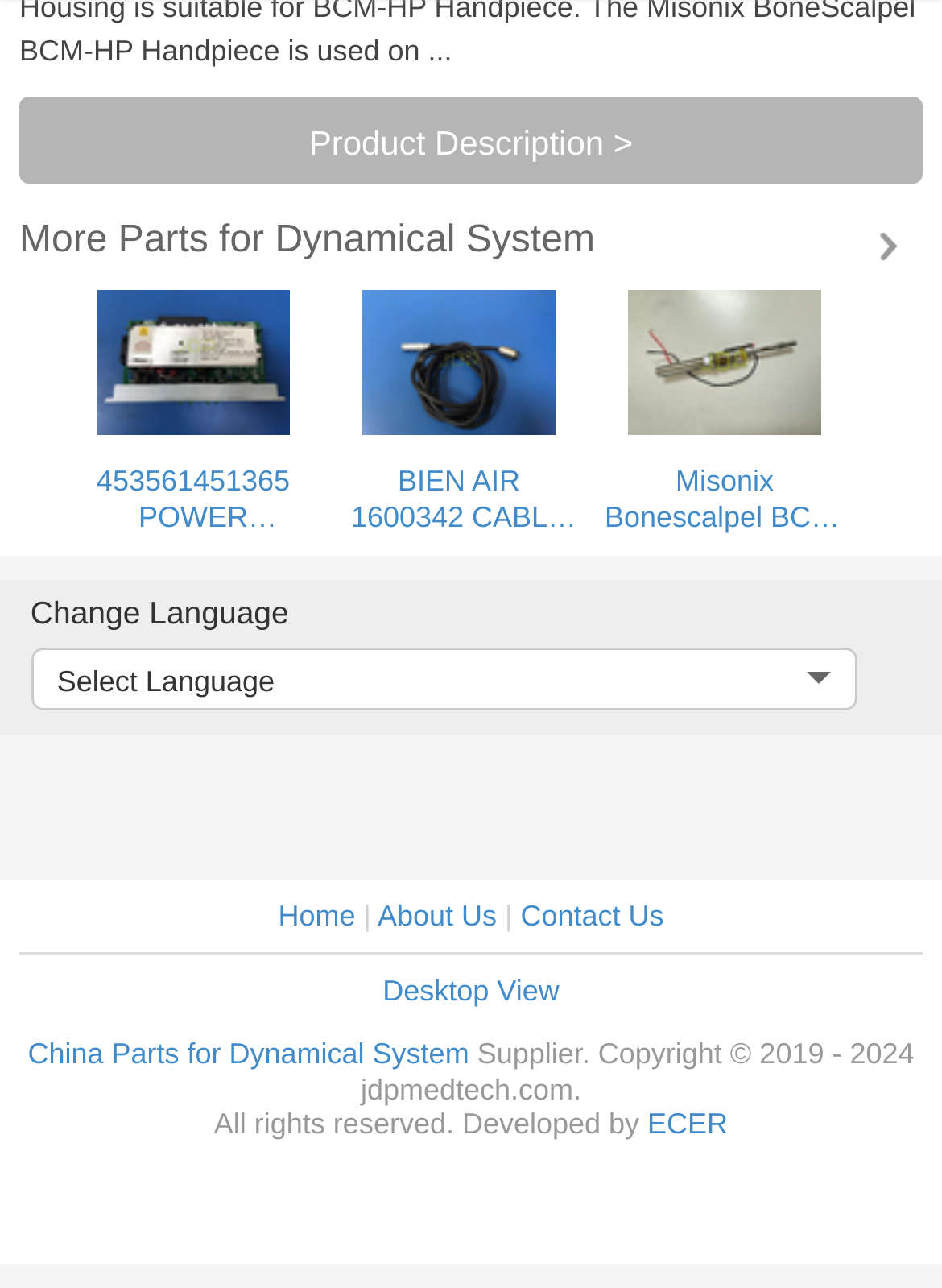Show the bounding box coordinates for the element that needs to be clicked to execute the following instruction: "read about hoverflies". Provide the coordinates in the form of four float numbers between 0 and 1, i.e., [left, top, right, bottom].

None